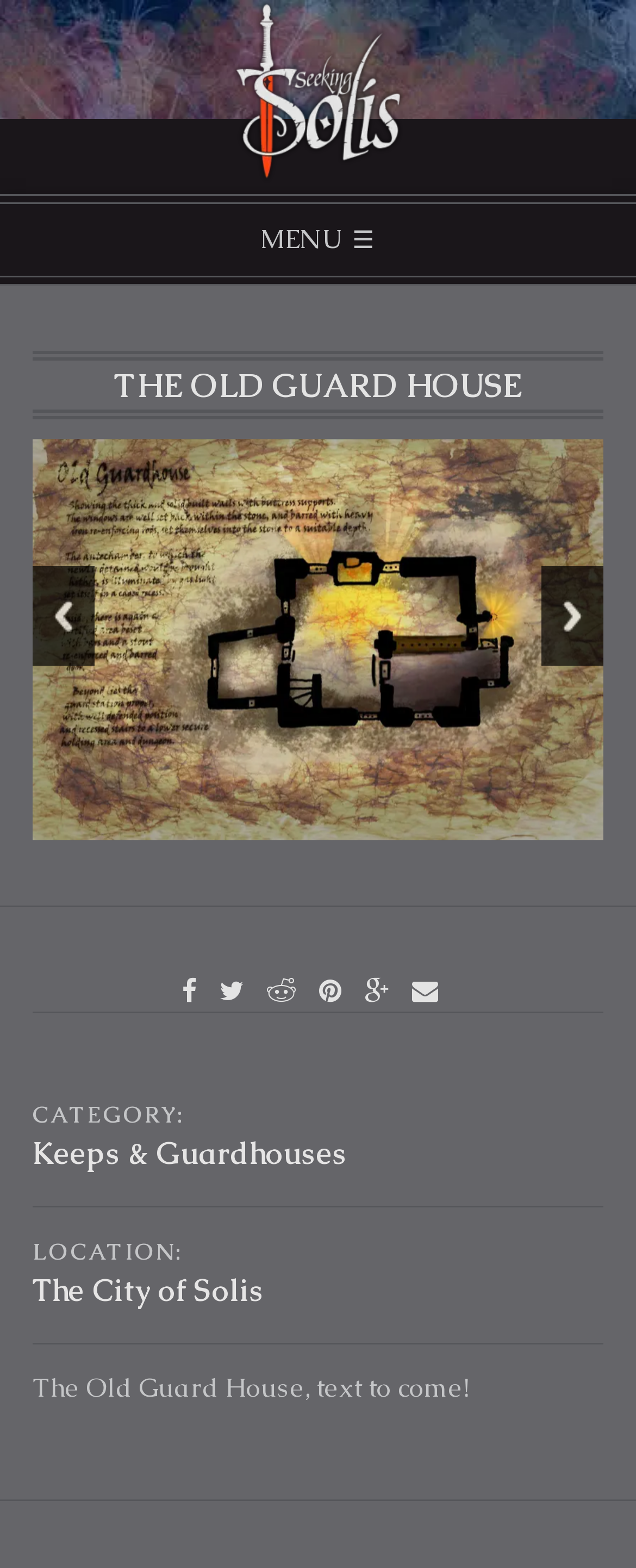Determine the webpage's heading and output its text content.

THE OLD GUARD HOUSE